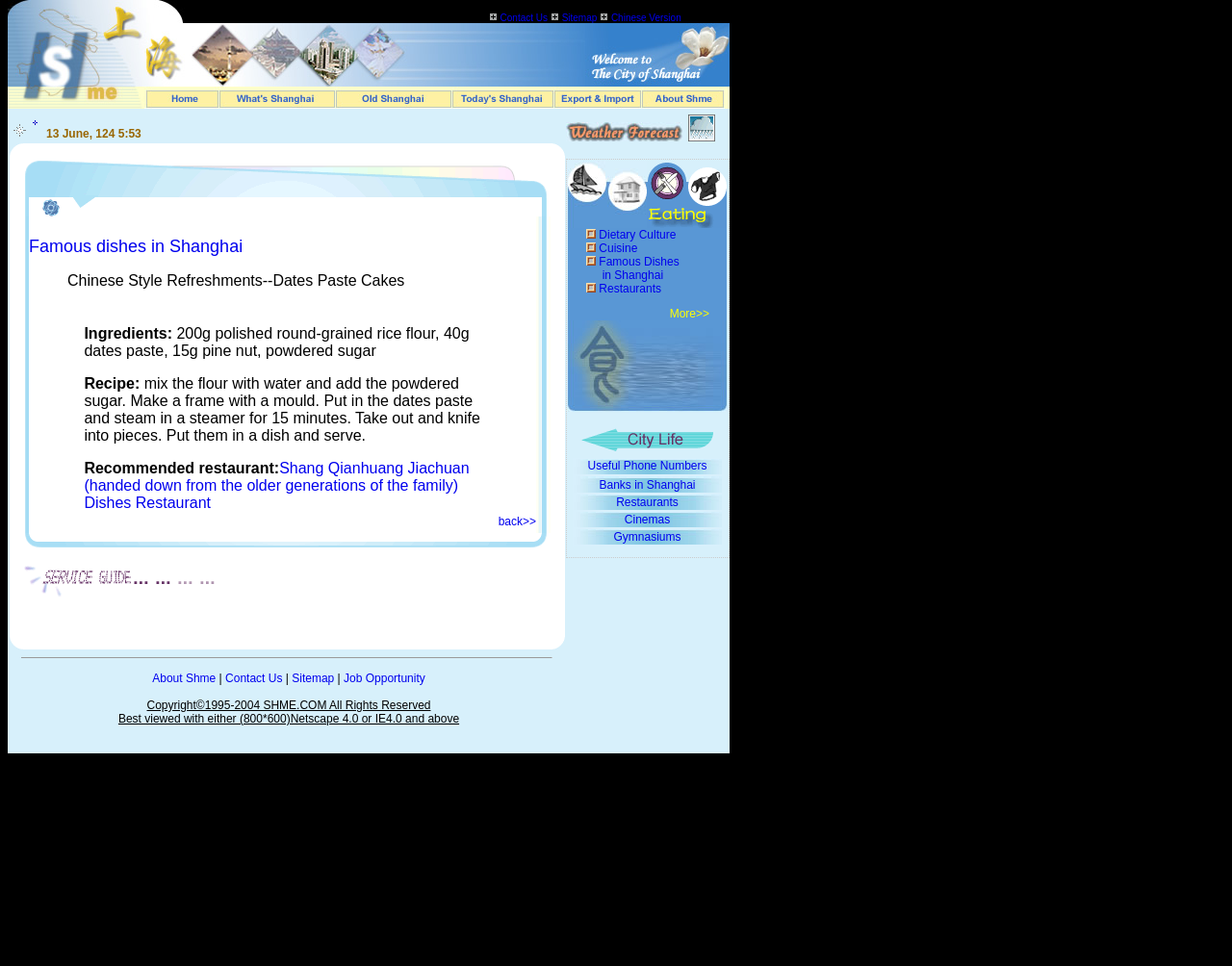Please determine the bounding box coordinates for the UI element described here. Use the format (top-left x, top-left y, bottom-right x, bottom-right y) with values bounded between 0 and 1: Famous dishes in Shanghai

[0.023, 0.245, 0.197, 0.265]